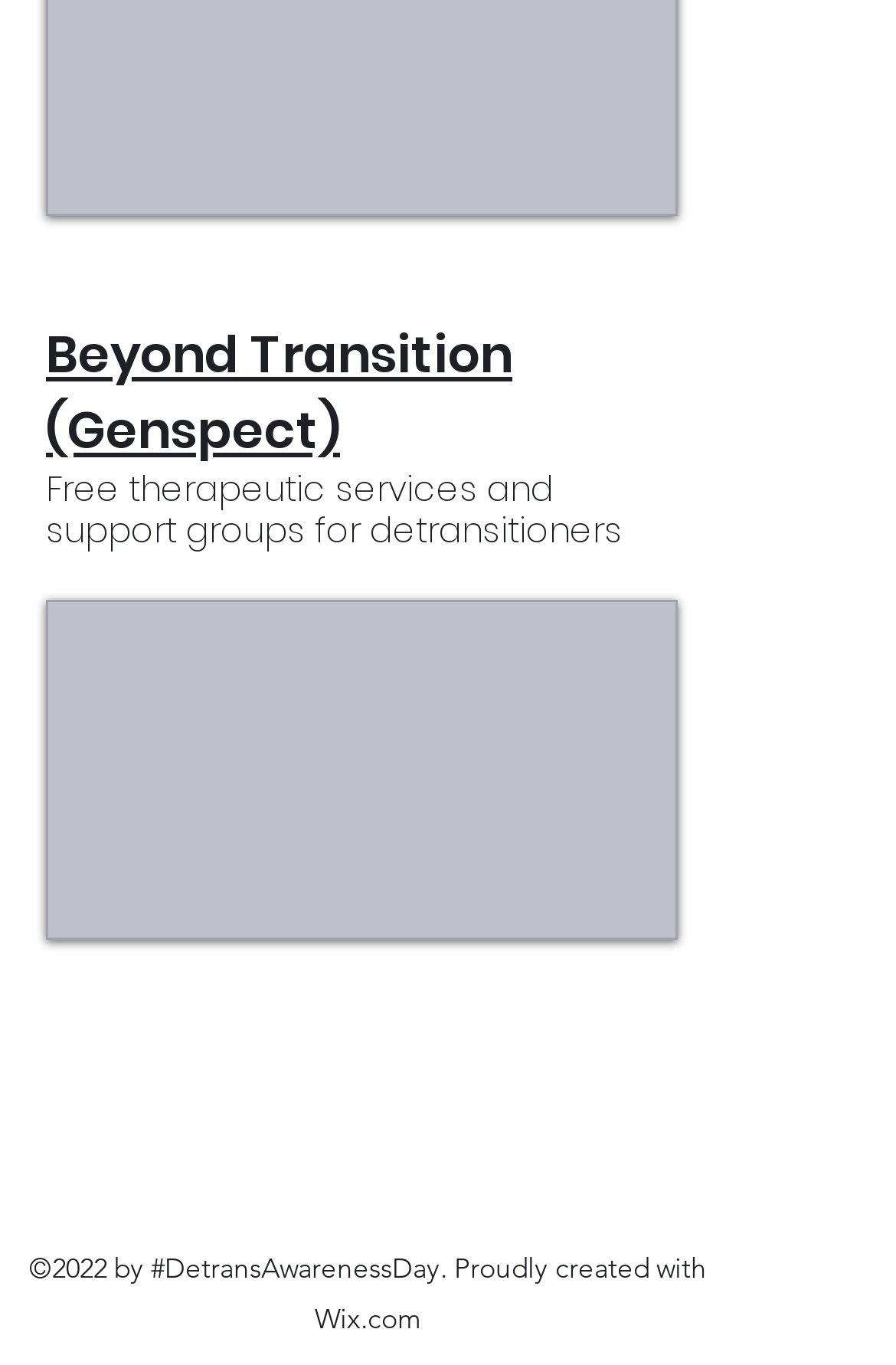Utilize the details in the image to thoroughly answer the following question: What is the name of the organization?

The name of the organization can be found in the heading element at the top of the webpage, which reads 'Beyond Transition (Genspect)'.